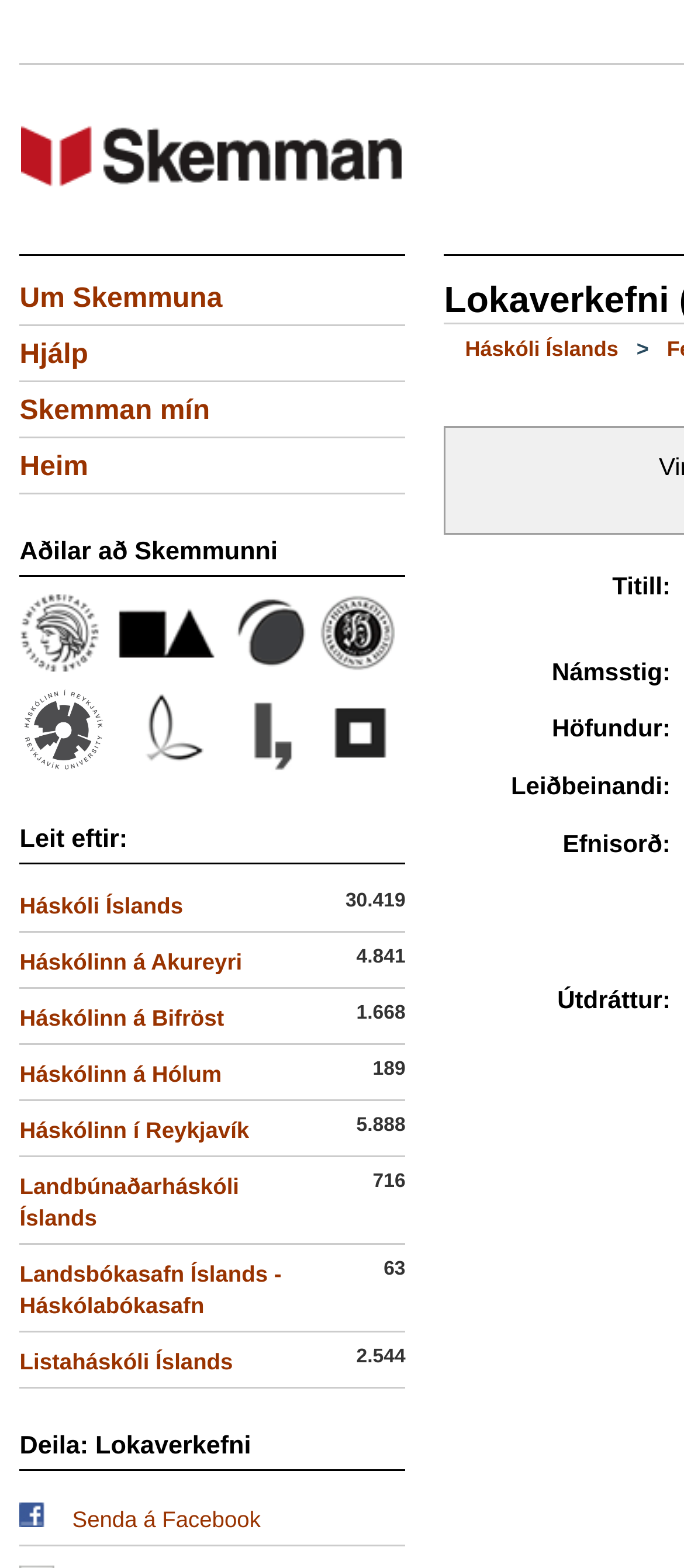How many links are there under 'Aðilar að Skemmunni'?
Please answer the question with as much detail and depth as you can.

I counted the number of links under the heading 'Aðilar að Skemmunni' and found 6 links, each corresponding to a different university or institution.